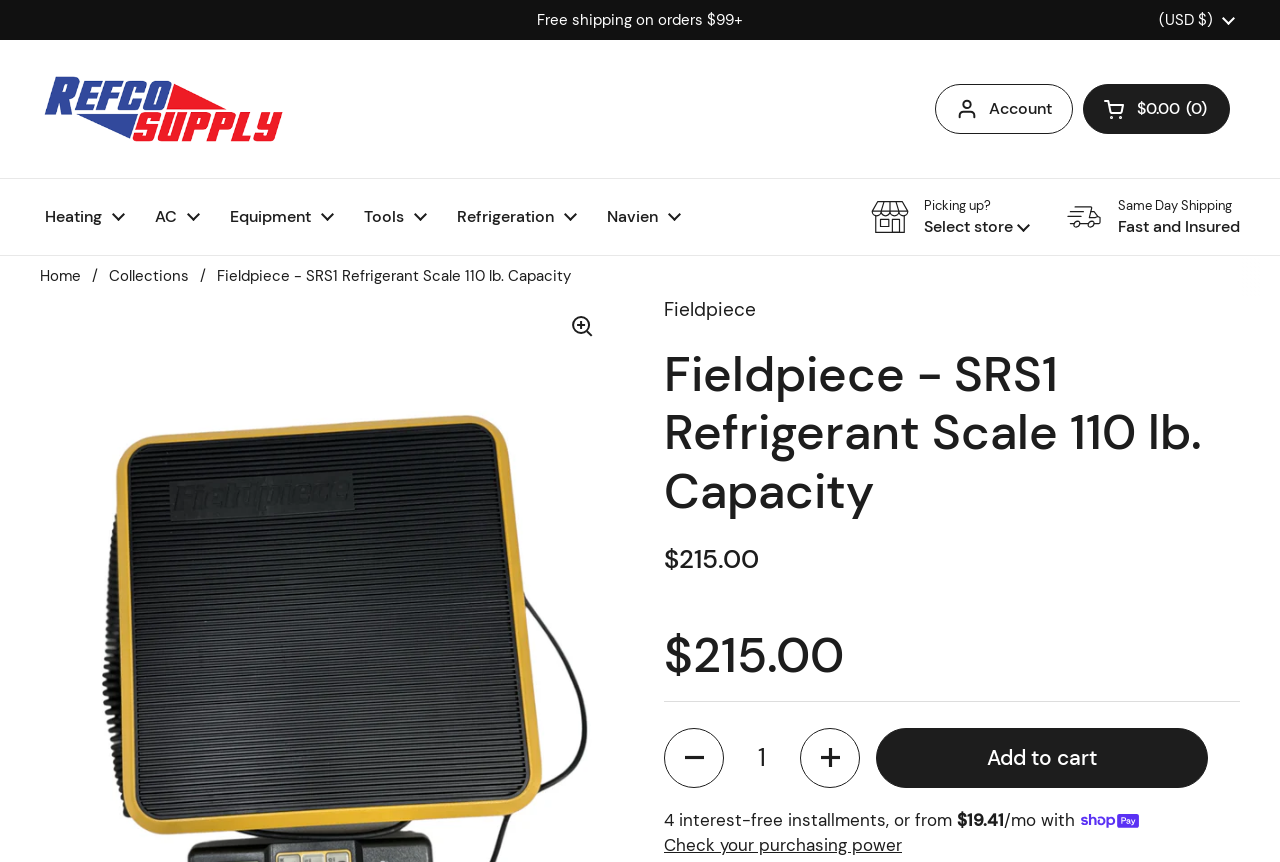Explain in detail what is displayed on the webpage.

This webpage is about the Fieldpiece SRS1 Refrigerant Scale, a product with a 110 lb. capacity. At the top left, there is a link to skip to the content and a logo of RefCoSupply Inc. with a link to the company's website. On the top right, there are links to the account, open cart, and a country/region selector with a USD currency option.

Below the top section, there is a navigation menu with links to different categories, including Heating, AC, Equipment, Tools, Refrigeration, and Navien. Each category has a corresponding image.

On the left side, there is a breadcrumb navigation showing the path from the home page to the current product page. The product name, "Fieldpiece - SRS1 Refrigerant Scale 110 lb. Capacity", is displayed as a heading.

The main content of the page is focused on the product, with a price of $215.00 displayed prominently. There is a quantity selector with decrease and increase buttons, and an "Add to cart" button. Below the product information, there is a section highlighting the option to pay in 4 interest-free installments, with a monthly payment of $19.41.

Throughout the page, there are several images, including the product logo, category icons, and a Shop Pay logo. The overall layout is organized, with clear headings and concise text.